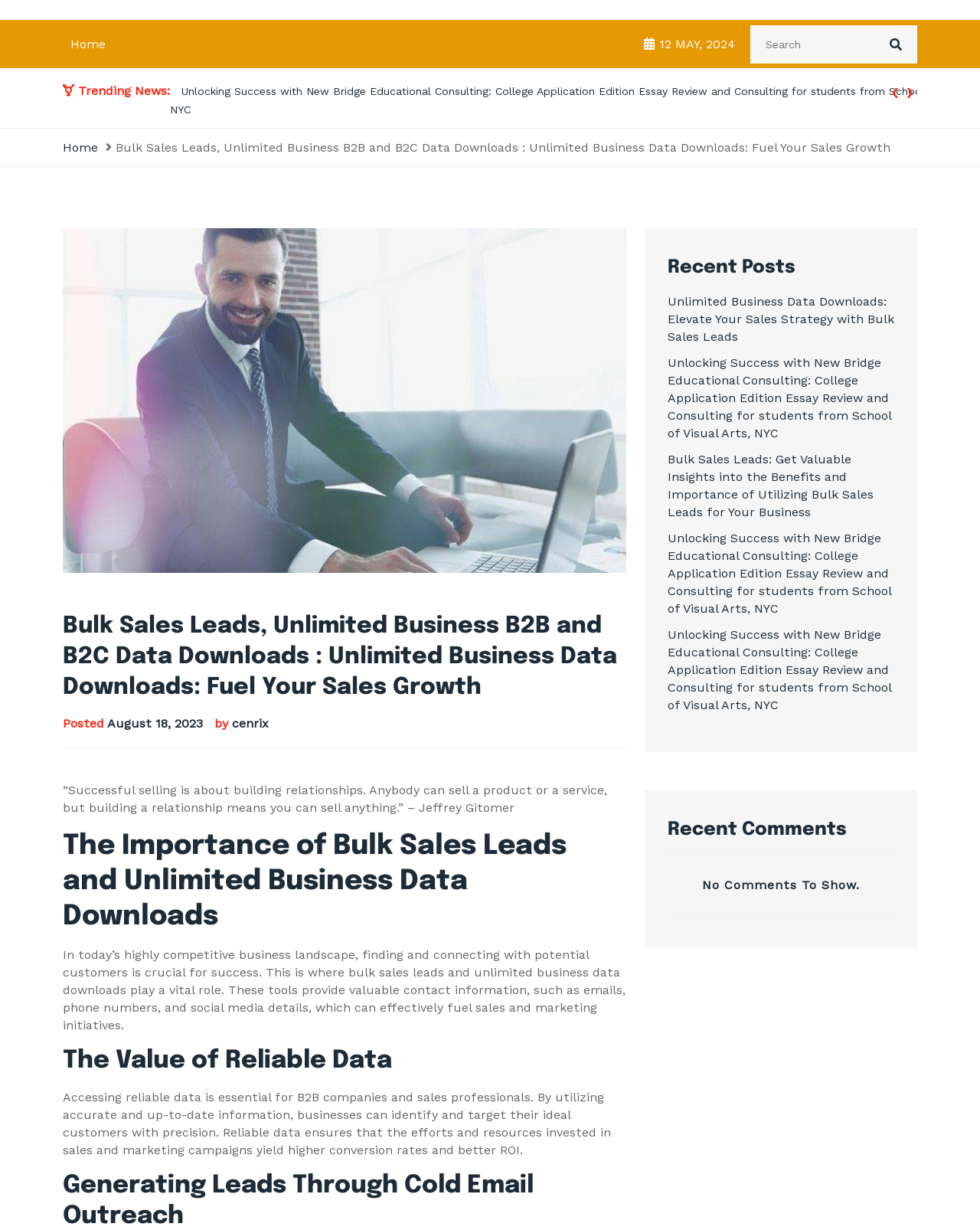Using the format (top-left x, top-left y, bottom-right x, bottom-right y), and given the element description, identify the bounding box coordinates within the screenshot: News Worthy Blog

[0.064, 0.004, 0.314, 0.026]